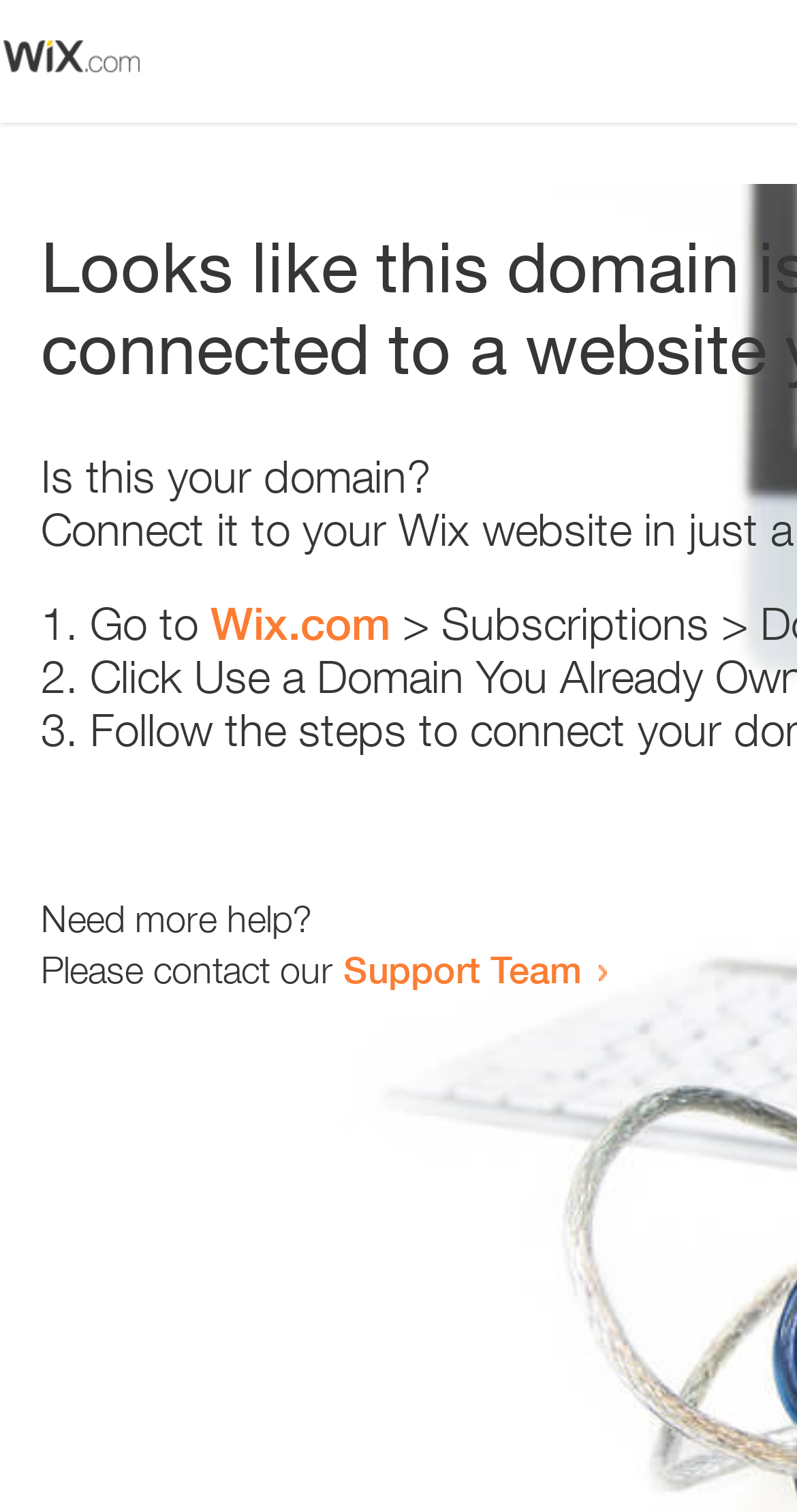Identify the coordinates of the bounding box for the element described below: "Wix.com". Return the coordinates as four float numbers between 0 and 1: [left, top, right, bottom].

[0.264, 0.395, 0.49, 0.43]